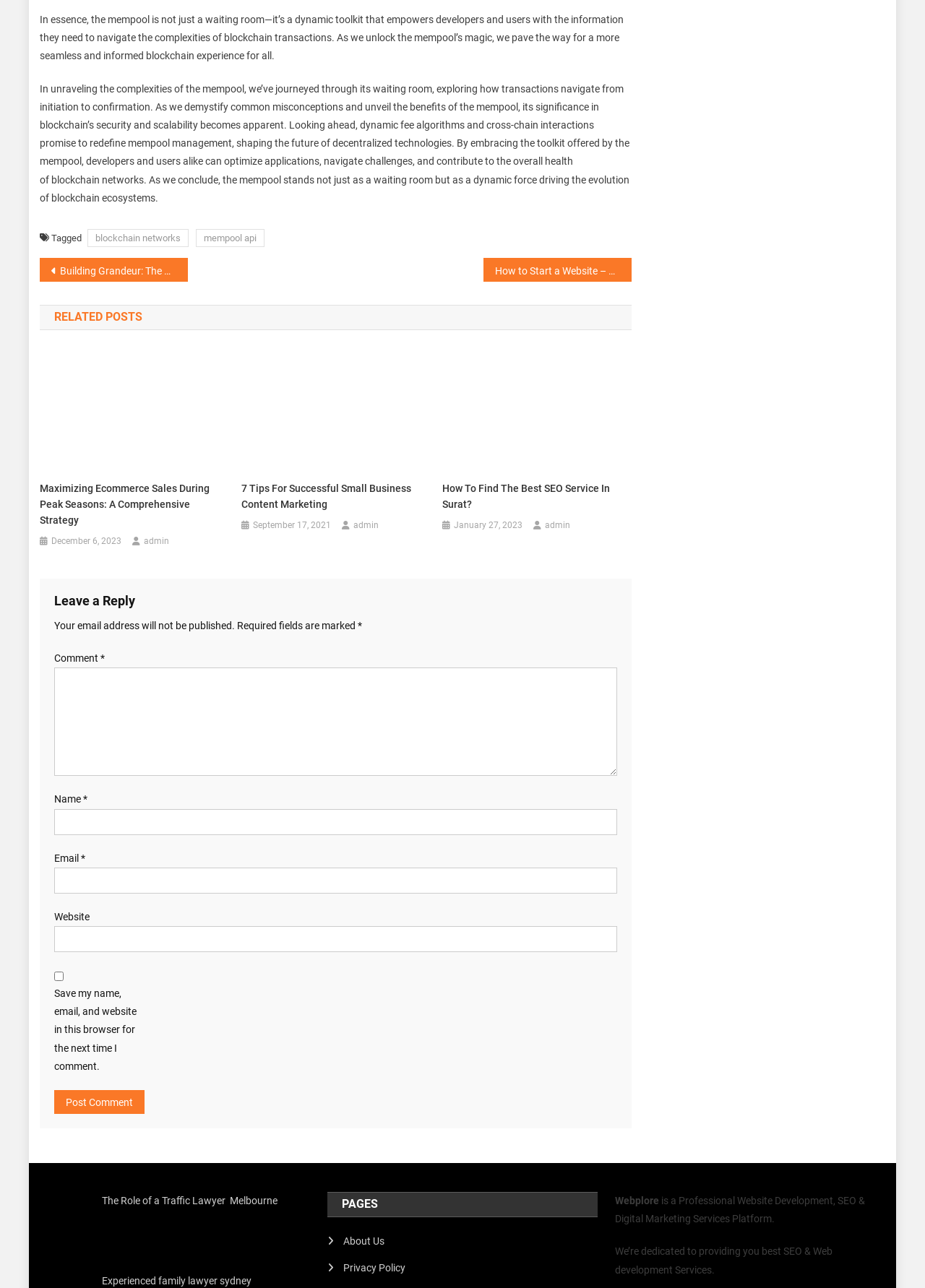What is the purpose of the comment section?
Please provide a detailed answer to the question.

The comment section is for users to leave a reply or comment on the article, and it requires users to fill in their name, email, and website, and also has an option to save their information for future comments.